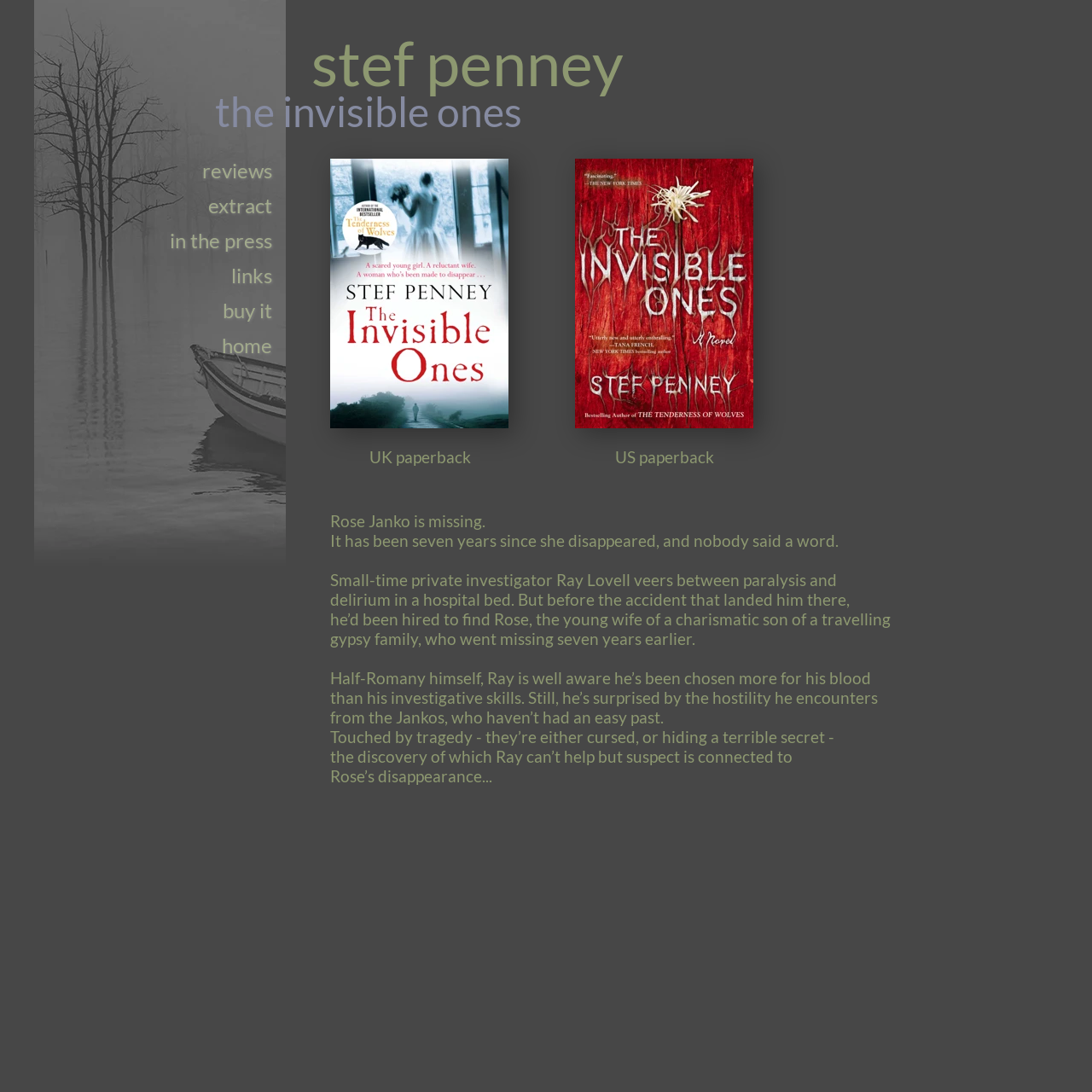What is the main plot of the book?
Can you provide an in-depth and detailed response to the question?

The main plot of the book can be inferred from the series of heading elements that describe the story, starting with 'Rose Janko is missing.' at coordinates [0.302, 0.468, 0.846, 0.486], and continuing with the subsequent headings that describe the investigation and the family's past.